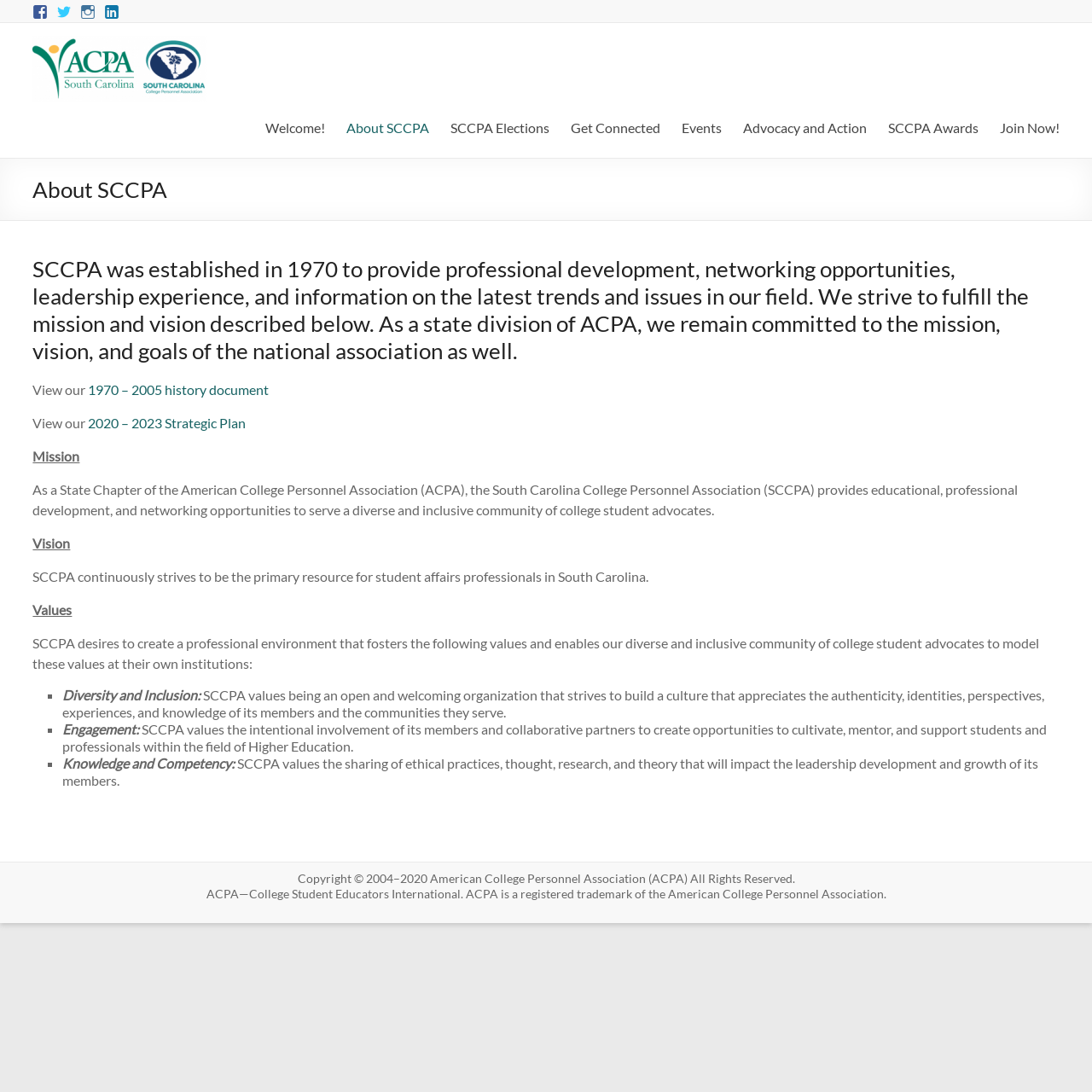What is the purpose of SCCPA? Based on the screenshot, please respond with a single word or phrase.

Professional development and networking